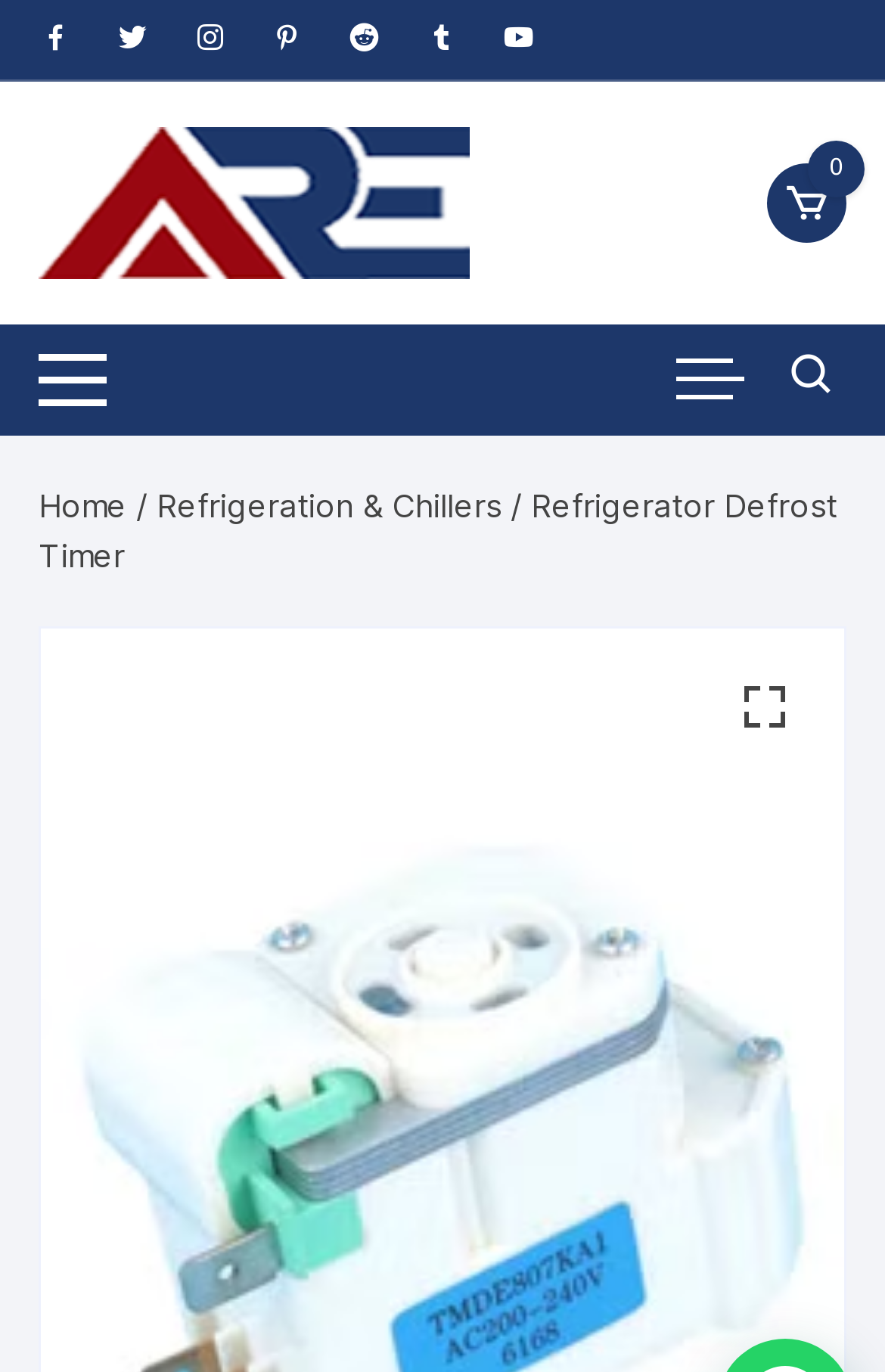How many buttons are there in the top section?
Use the information from the image to give a detailed answer to the question.

I counted the number of buttons in the top section of the page, which include the cart button, the search button, and another button with no icon. Therefore, there are 3 buttons in the top section.